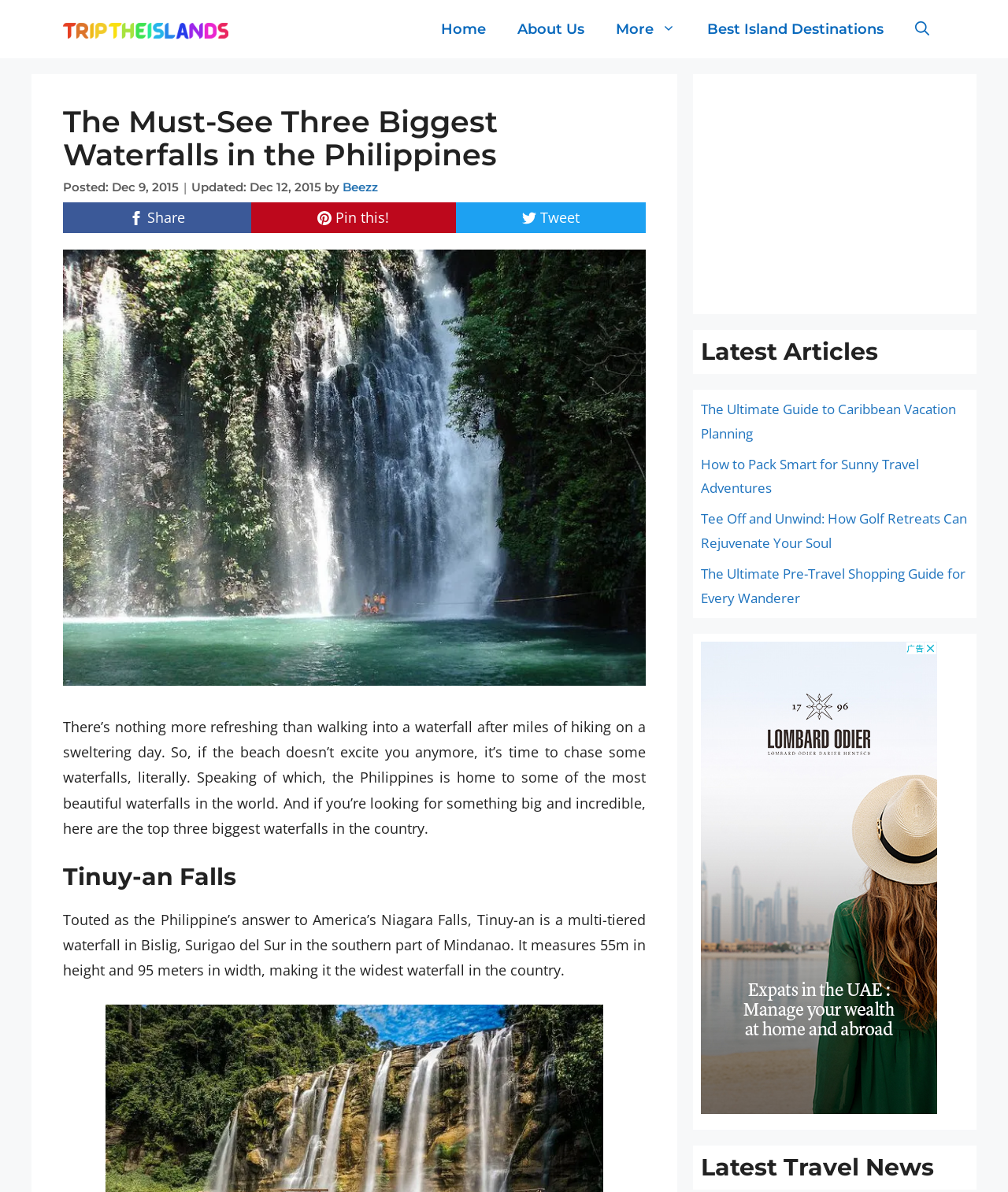Provide a brief response to the question using a single word or phrase: 
What is the purpose of the links at the top of the webpage?

Navigation